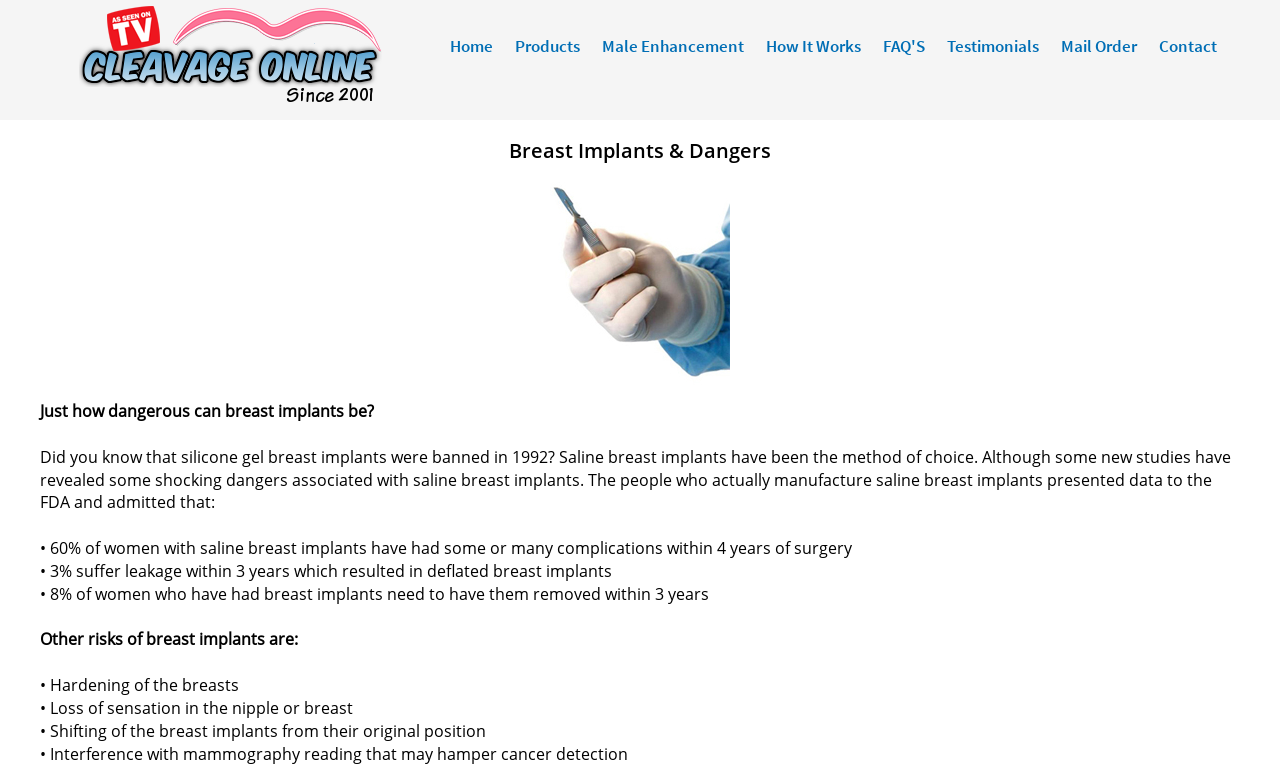Identify the bounding box coordinates for the region to click in order to carry out this instruction: "Read about Male Enhancement". Provide the coordinates using four float numbers between 0 and 1, formatted as [left, top, right, bottom].

[0.47, 0.046, 0.581, 0.074]